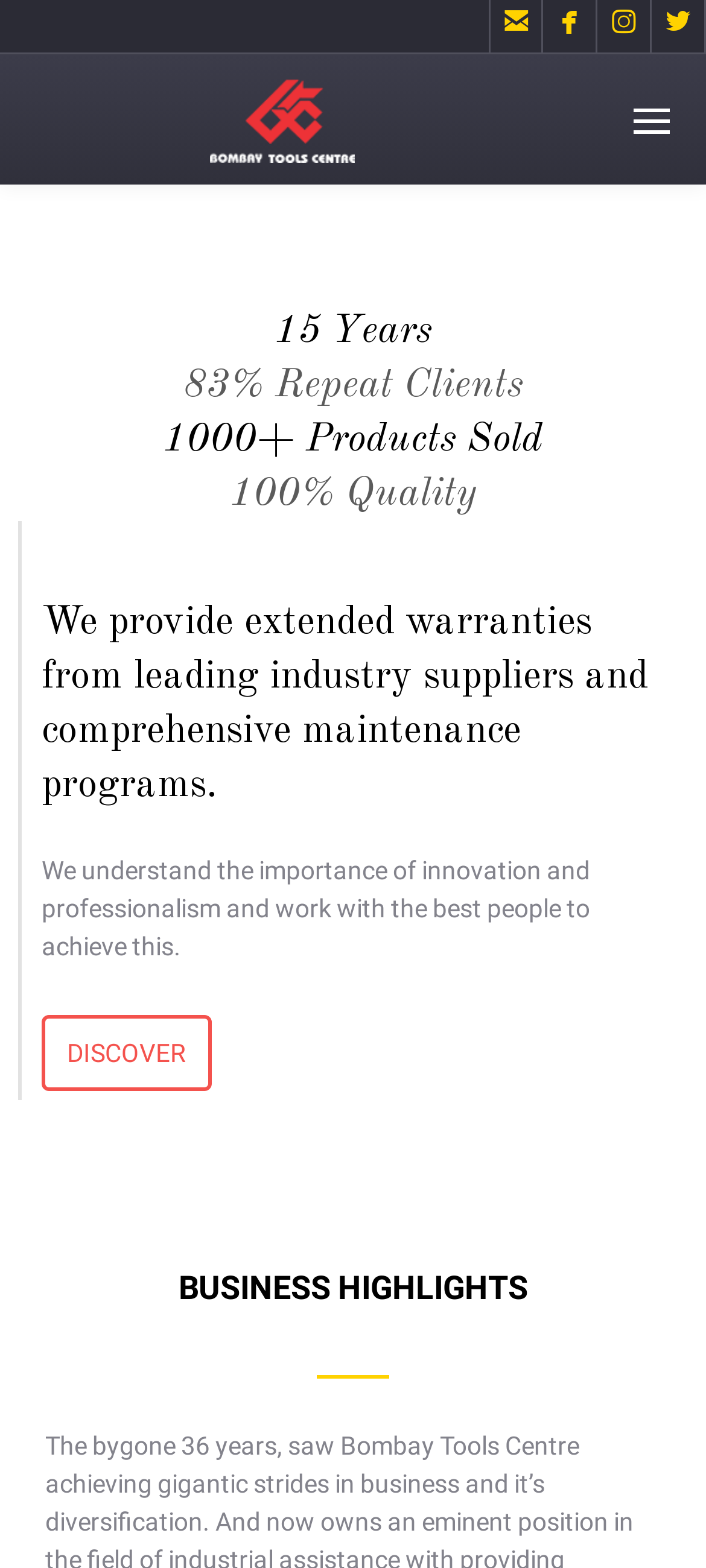Write a detailed summary of the webpage, including text, images, and layout.

The webpage is about Bombay Tools Center, a tools supplier in Chennai. At the top right corner, there are four social media links represented by icons. Below these icons, there is a logo of Bombay Tools Center, which is positioned at the top center of the page. 

Below the logo, there are four headings that highlight the company's achievements, including 15 years of experience, 83% repeat clients, 1000+ products sold, and 100% quality. These headings are aligned to the left and stacked vertically.

Following these headings, there is a longer heading that describes the company's commitment to providing extended warranties and maintenance programs. Below this heading, there is a paragraph of static text that emphasizes the importance of innovation and professionalism in the company's work.

To the right of this paragraph, there is a "DISCOVER" link. At the bottom of the page, there is a heading that reads "BUSINESS HIGHLIGHTS".